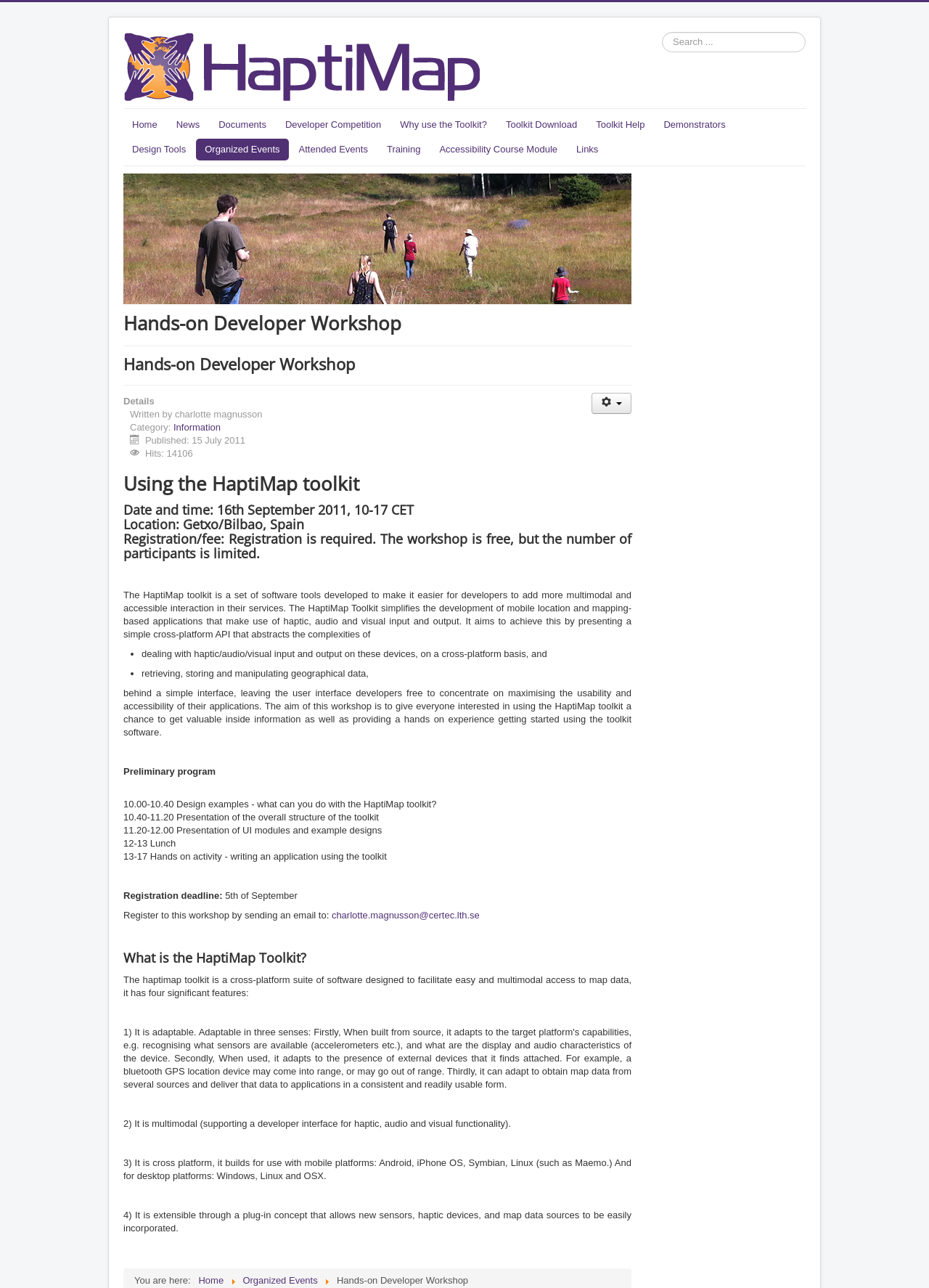Show the bounding box coordinates of the element that should be clicked to complete the task: "Register for the workshop".

[0.357, 0.706, 0.516, 0.715]